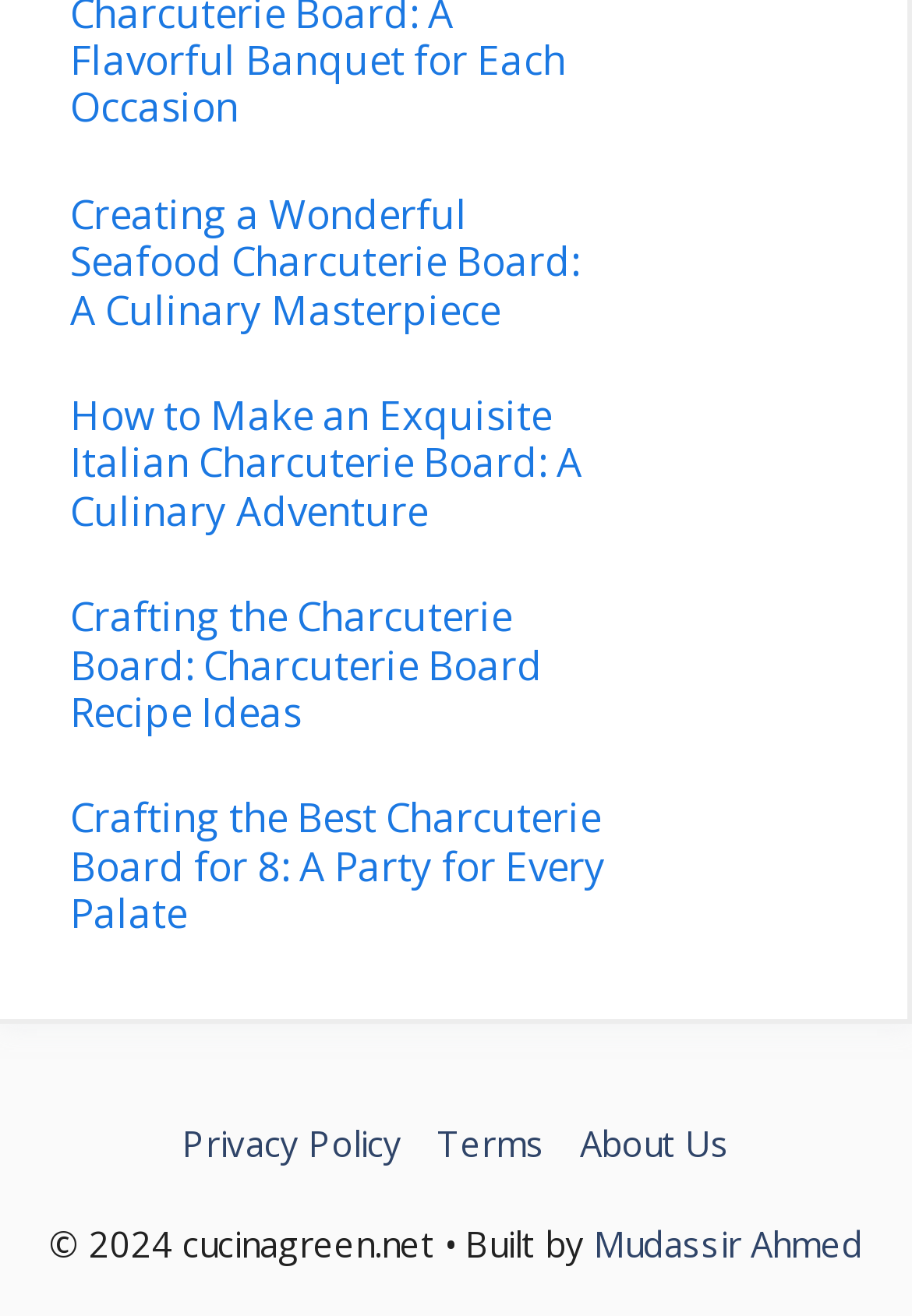Locate the bounding box coordinates of the element's region that should be clicked to carry out the following instruction: "Read open-minded destructiveness". The coordinates need to be four float numbers between 0 and 1, i.e., [left, top, right, bottom].

None